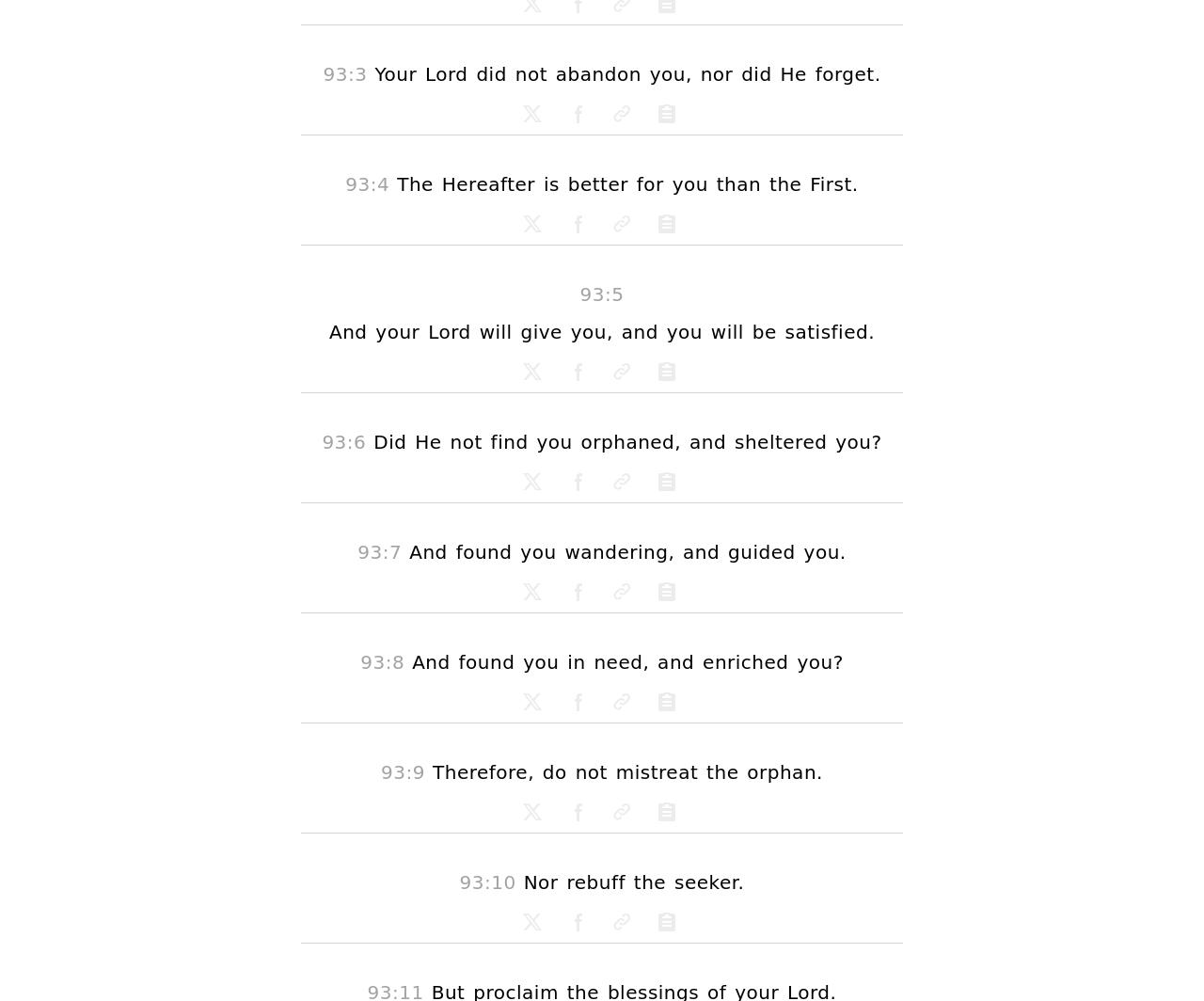Using the provided description: "Share on Facebook", find the bounding box coordinates of the corresponding UI element. The output should be four float numbers between 0 and 1, in the format [left, top, right, bottom].

[0.472, 0.912, 0.491, 0.934]